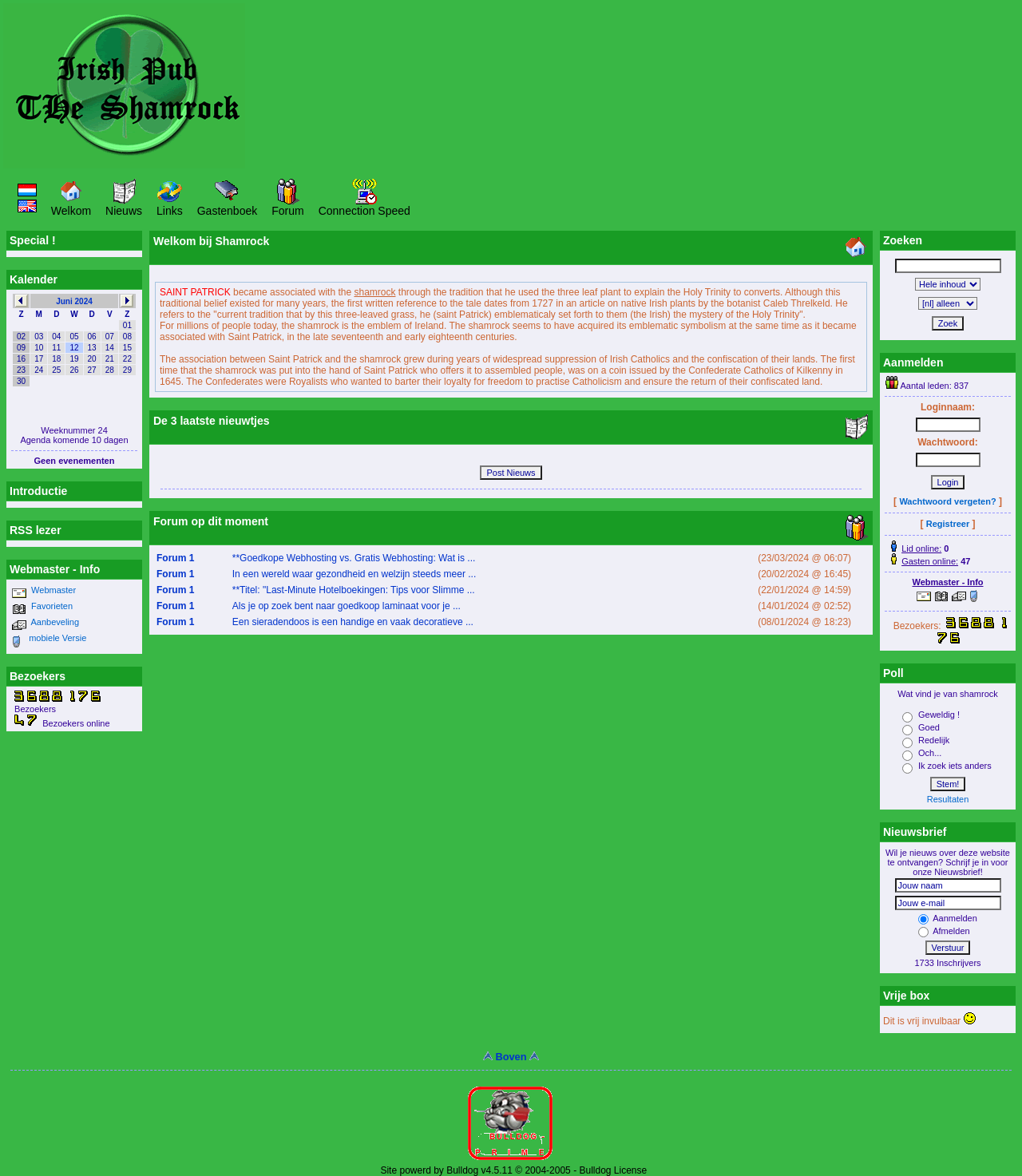Given the following UI element description: "parent_node: Hele inhoud name="search"", find the bounding box coordinates in the webpage screenshot.

[0.875, 0.22, 0.979, 0.232]